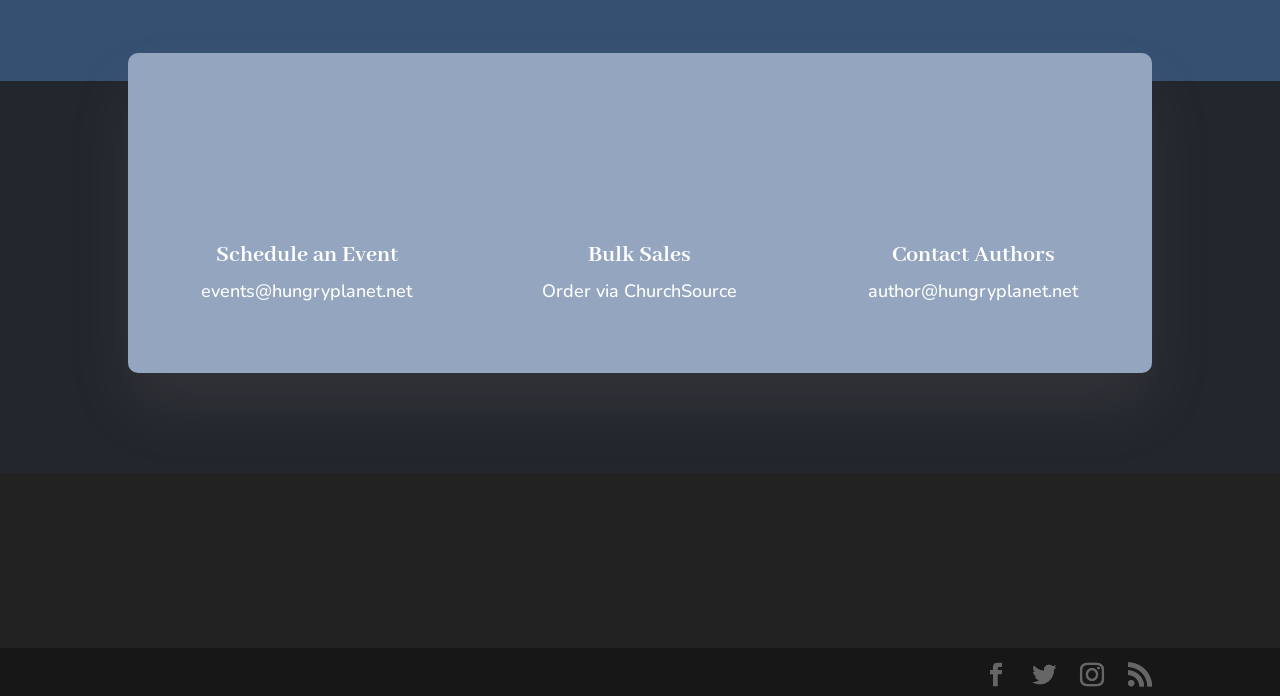Analyze the image and deliver a detailed answer to the question: What is the purpose of the 'Bulk Sales' section?

The purpose of the 'Bulk Sales' section can be inferred by looking at the text 'Order via ChurchSource' located directly below the 'Bulk Sales' heading. This suggests that the 'Bulk Sales' section is for ordering products in bulk through ChurchSource.